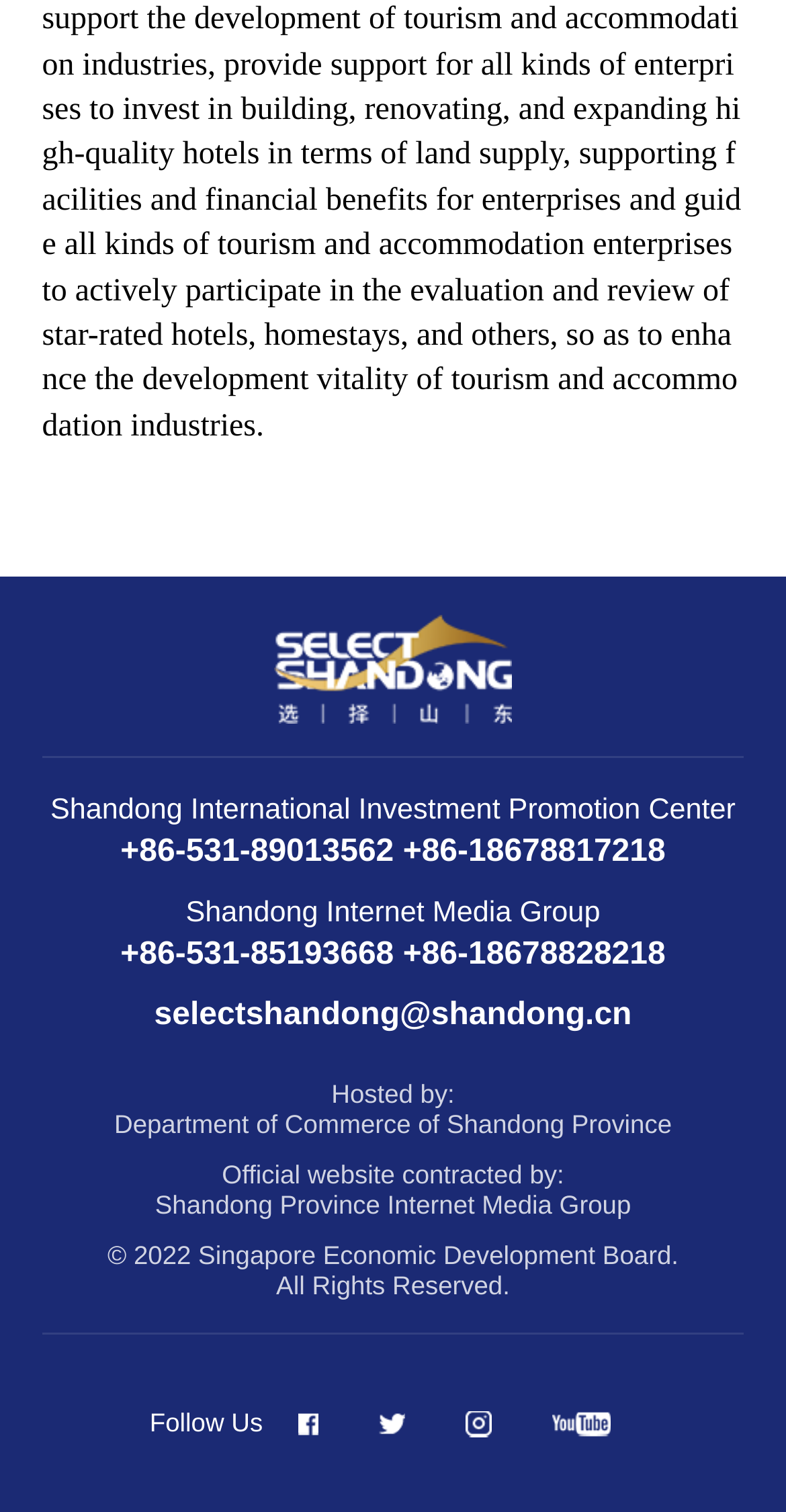Based on the visual content of the image, answer the question thoroughly: What is the name of the investment promotion center?

The answer can be found in the StaticText element with the text 'Shandong International Investment Promotion Center' located at the top of the webpage.